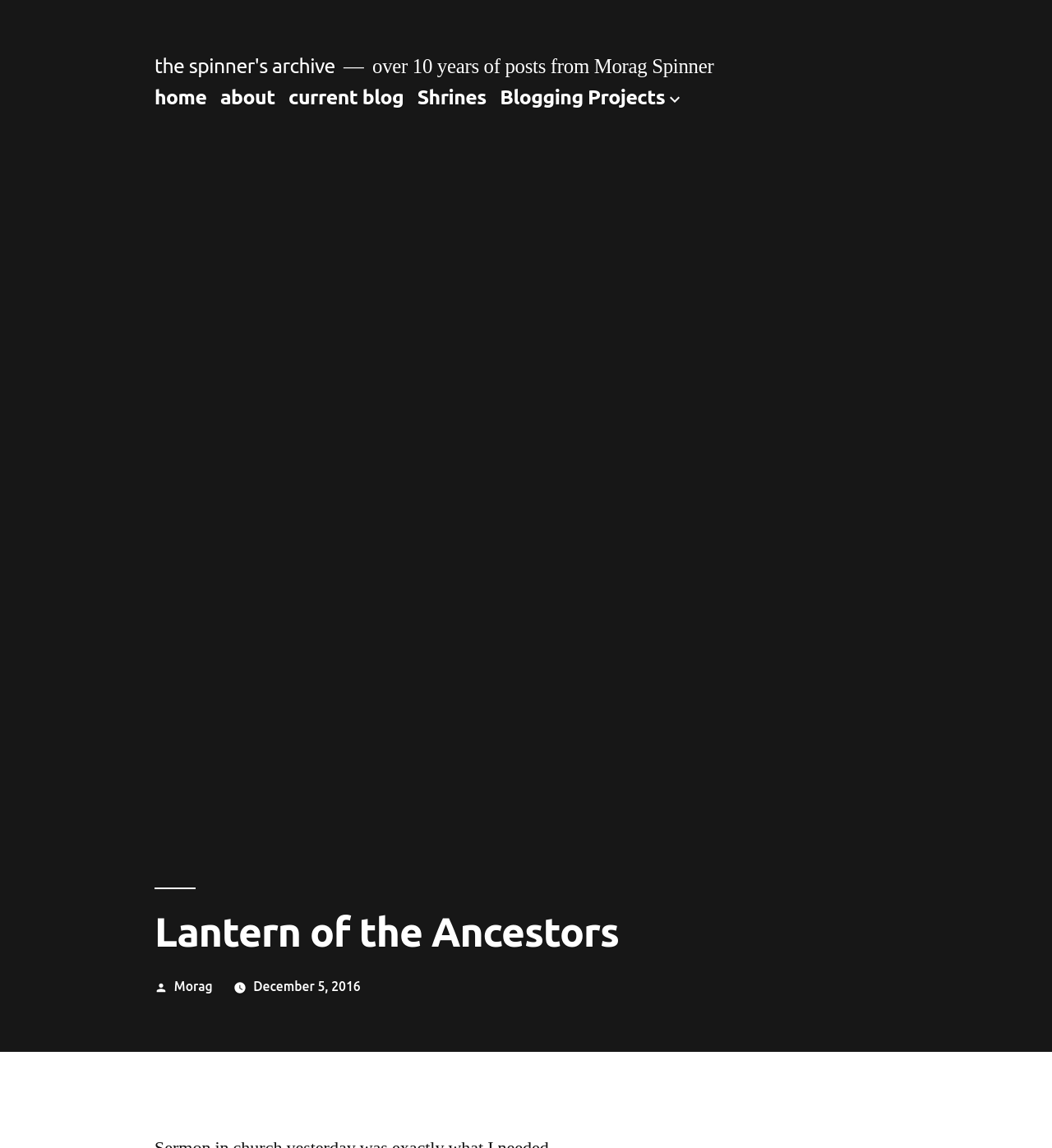Use a single word or phrase to answer the question: How many years of posts are available?

over 10 years